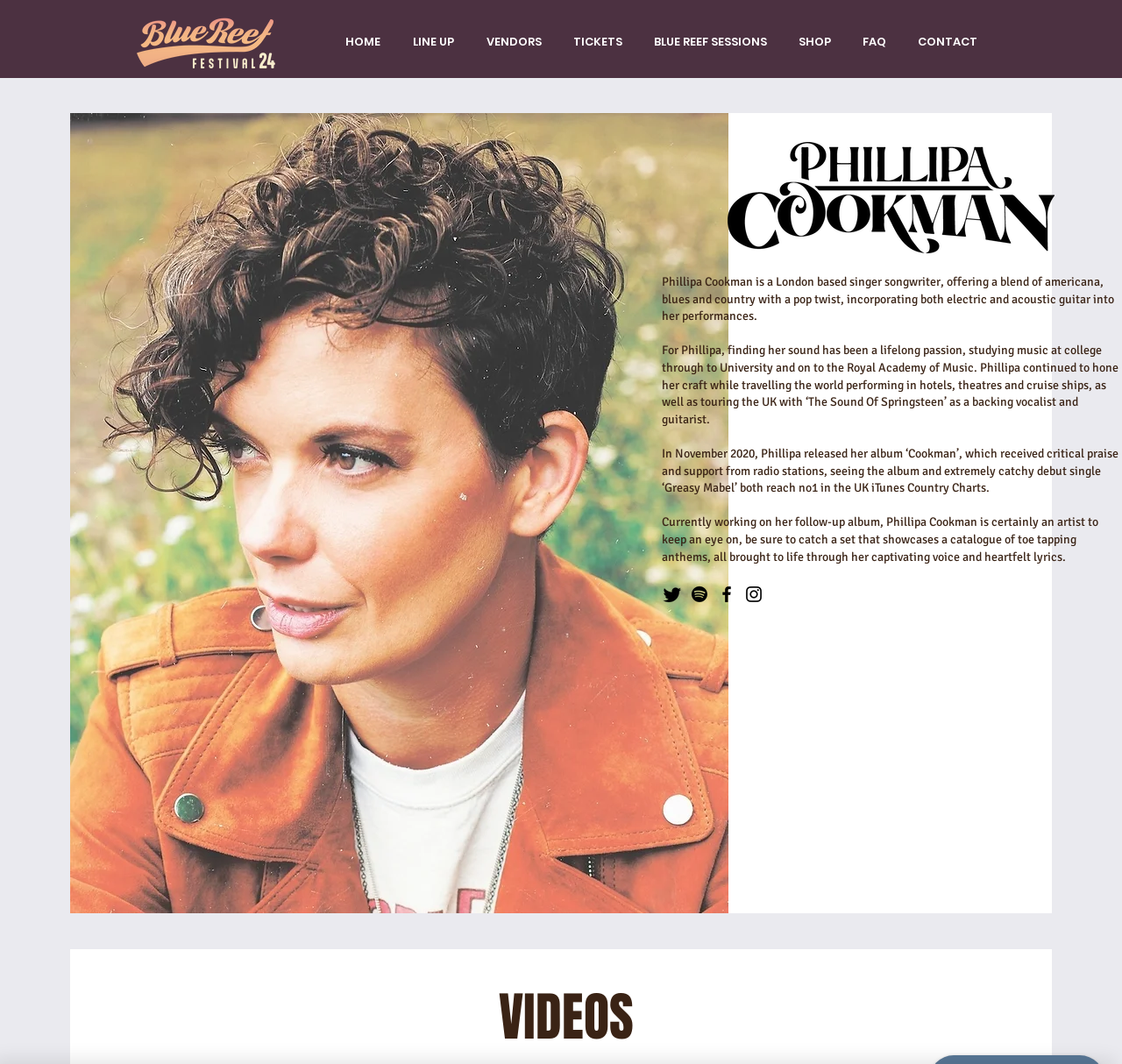Use a single word or phrase to answer the question: 
What is the section title above the video links?

VIDEOS